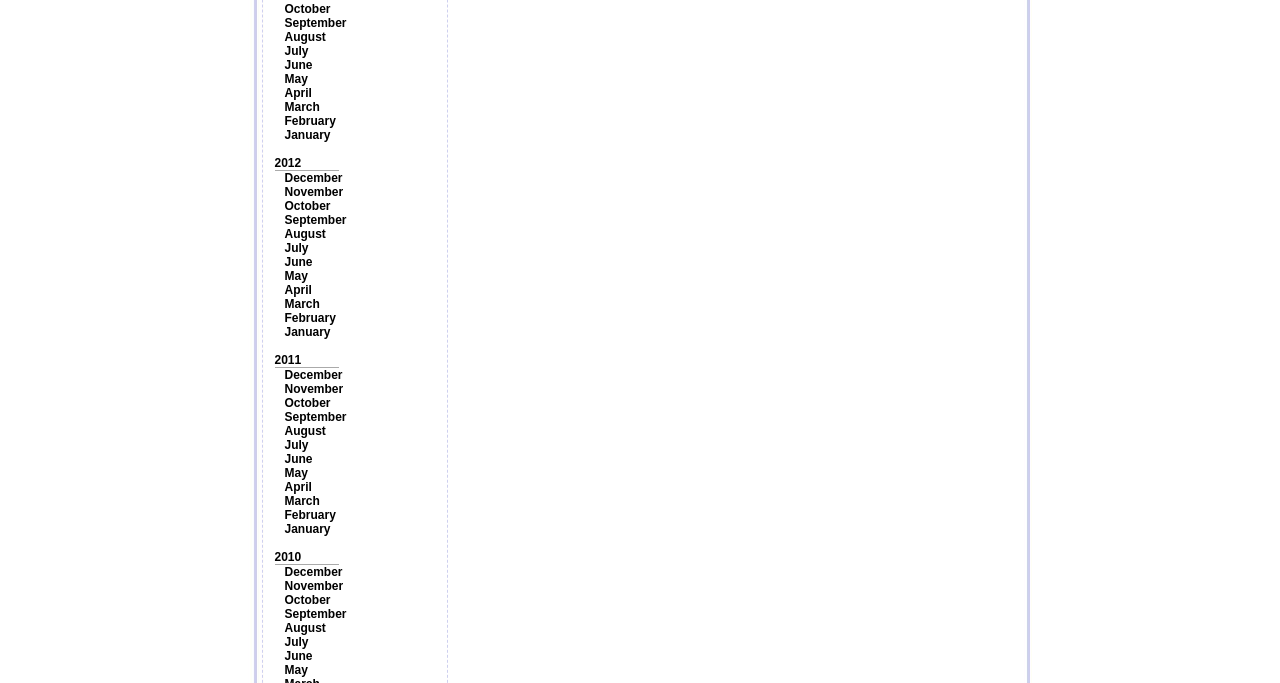Could you specify the bounding box coordinates for the clickable section to complete the following instruction: "Go to January"?

[0.222, 0.187, 0.258, 0.208]